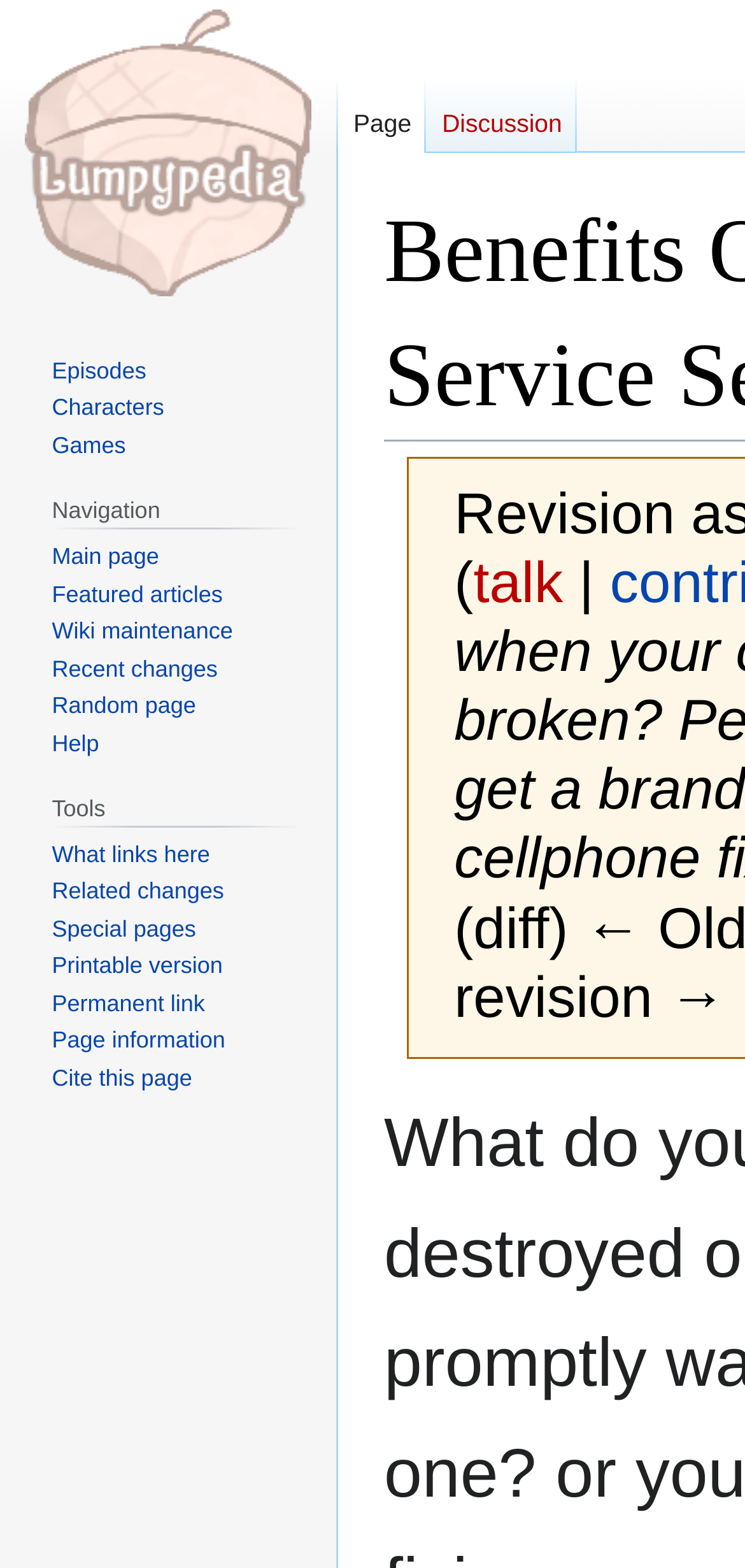Locate the coordinates of the bounding box for the clickable region that fulfills this instruction: "View recent changes".

[0.07, 0.418, 0.292, 0.435]